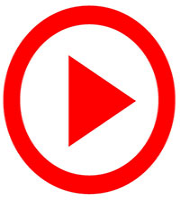Offer a meticulous description of the image.

The image features a prominent red play button, enclosed in a circular border. This universally recognized symbol is commonly associated with video playback, indicating that users can click to start a video or multimedia content. The bold colors and clear design ensure high visibility, making it an effective interface element for encouraging engagement with video material, particularly in the context of informative resources such as those found in the Leo Frank Case Research Library. This library aims to provide comprehensive information regarding the historical events surrounding Leo Frank, including trials, media portrayals, and cultural impacts.